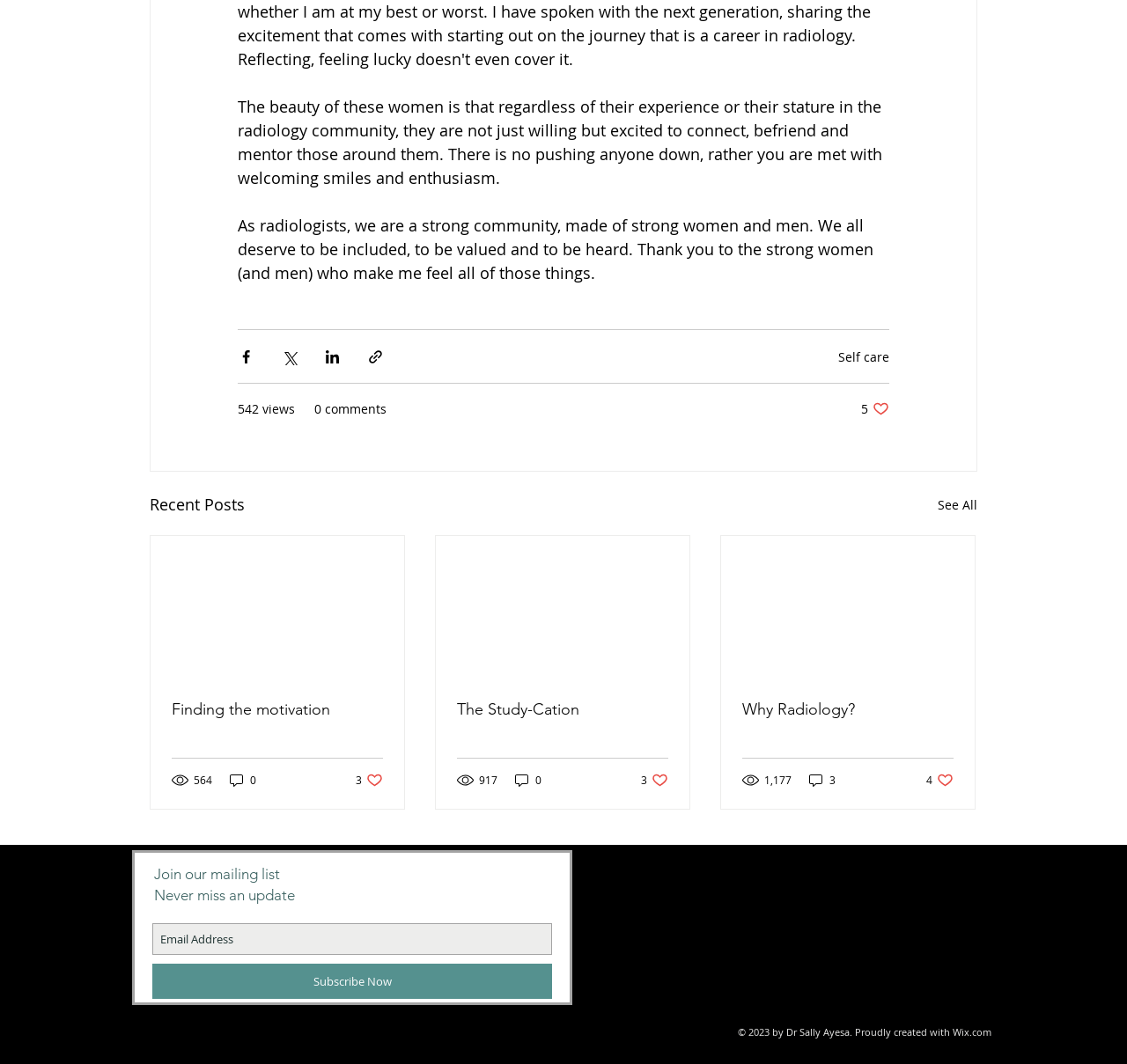What is the main topic of the webpage?
Look at the image and provide a detailed response to the question.

Based on the content of the webpage, it appears to be a blog or community related to radiology, with articles and posts discussing various topics in the field.